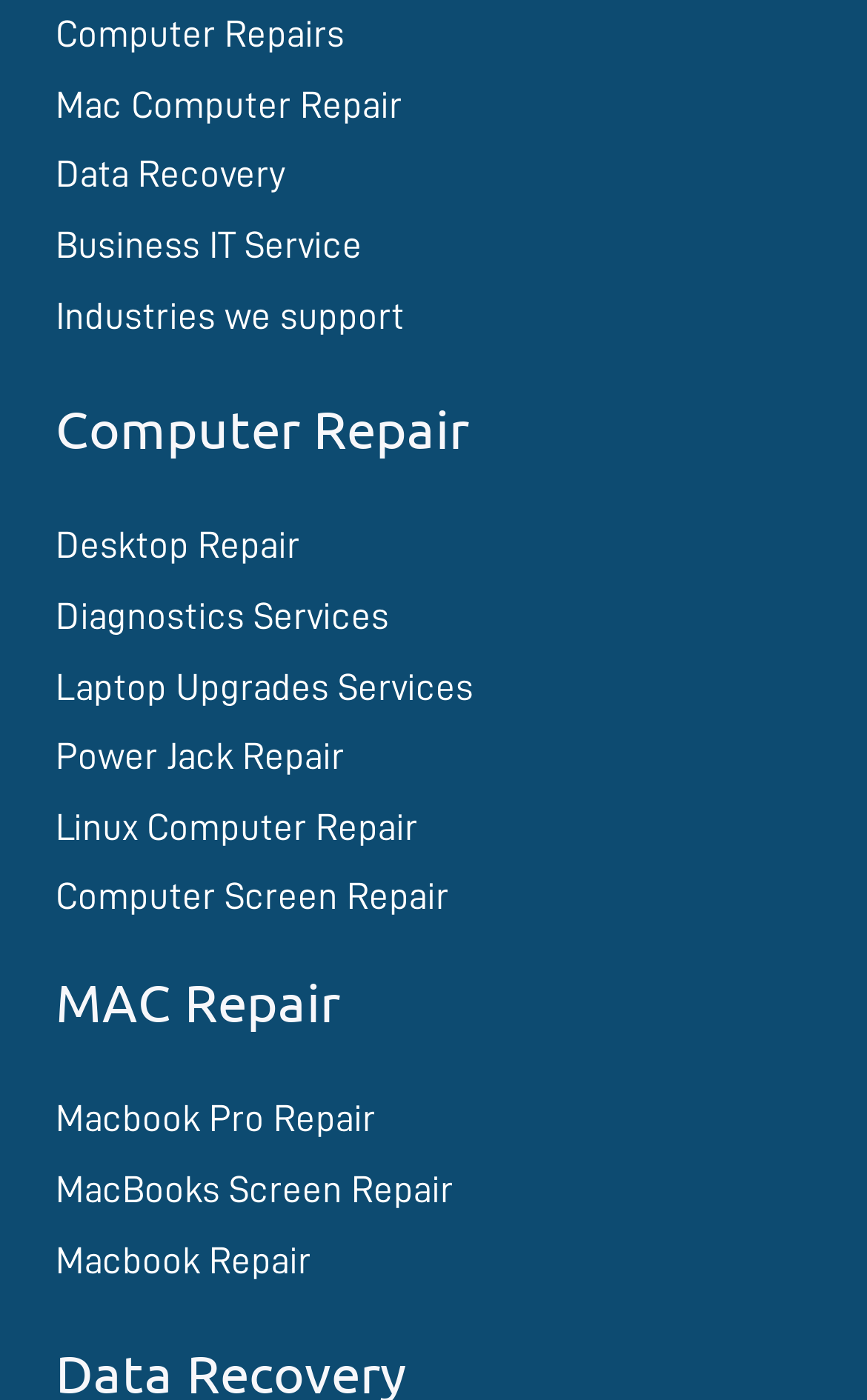What is the first link under 'Computer Repair'?
Utilize the image to construct a detailed and well-explained answer.

Under the 'Computer Repair' navigation, I can see that the first link is 'Desktop Repair', which is located at coordinates [0.064, 0.377, 0.346, 0.404].